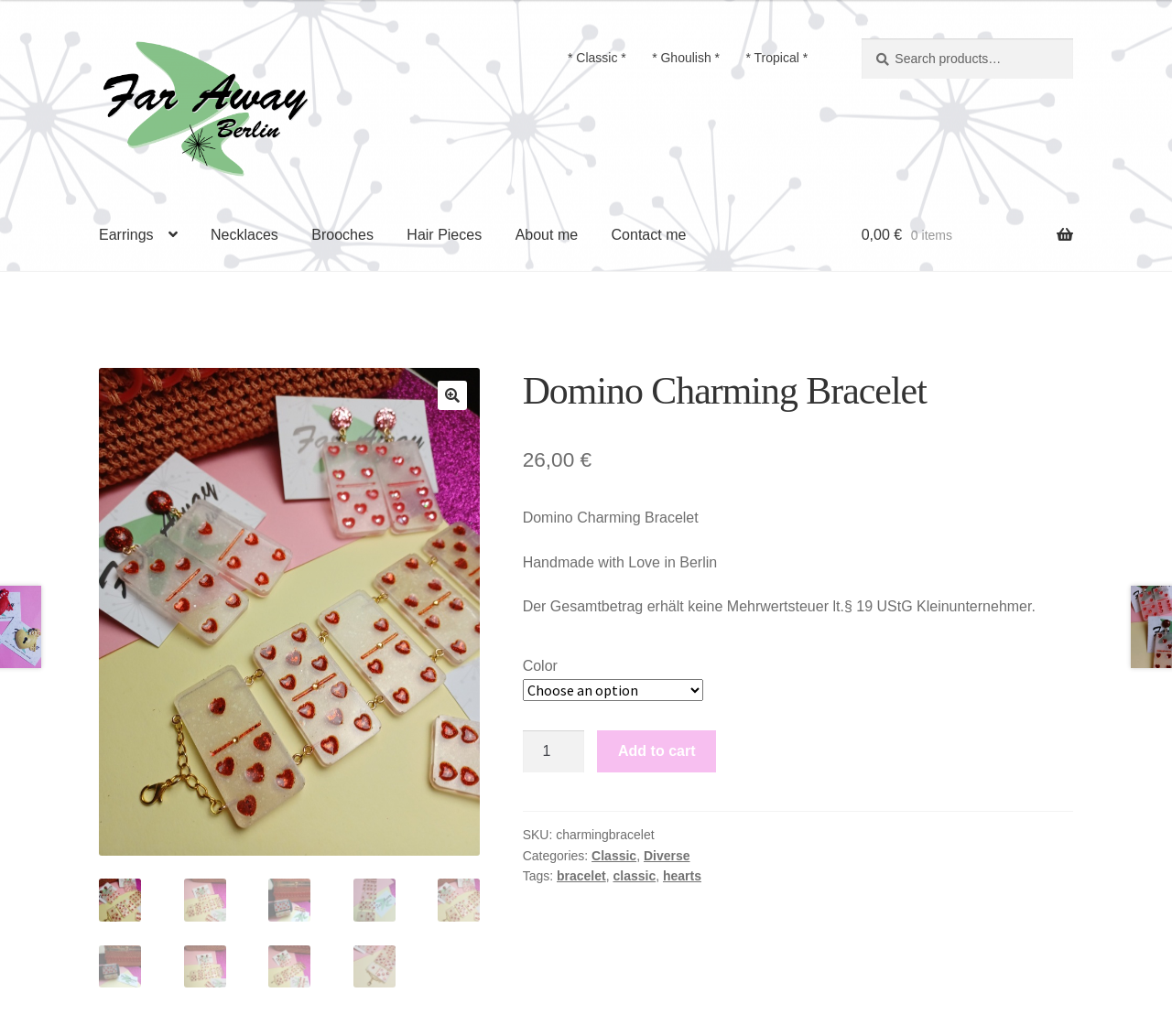Mark the bounding box of the element that matches the following description: "Datenschutzerklärung".

[0.208, 0.309, 0.33, 0.357]